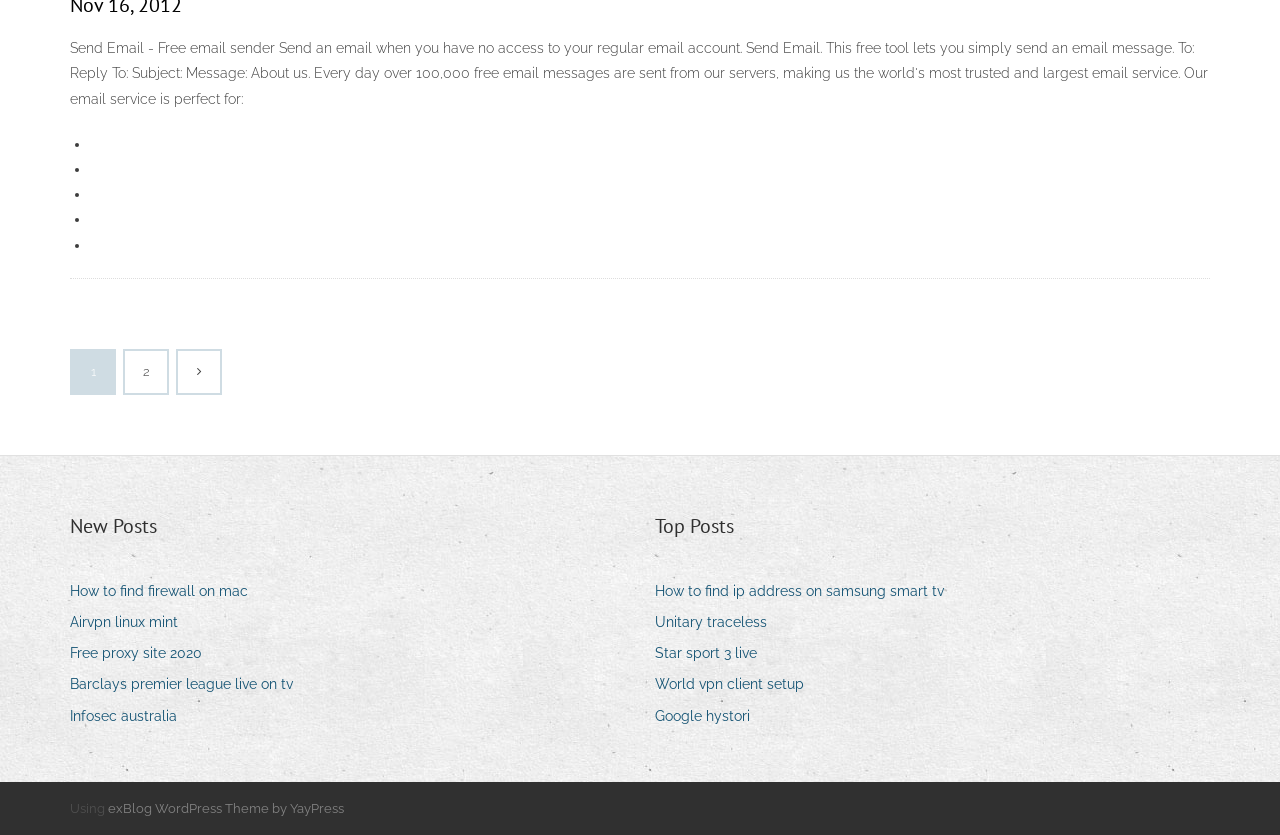Find the bounding box coordinates corresponding to the UI element with the description: "Star sport 3 live". The coordinates should be formatted as [left, top, right, bottom], with values as floats between 0 and 1.

[0.512, 0.767, 0.603, 0.799]